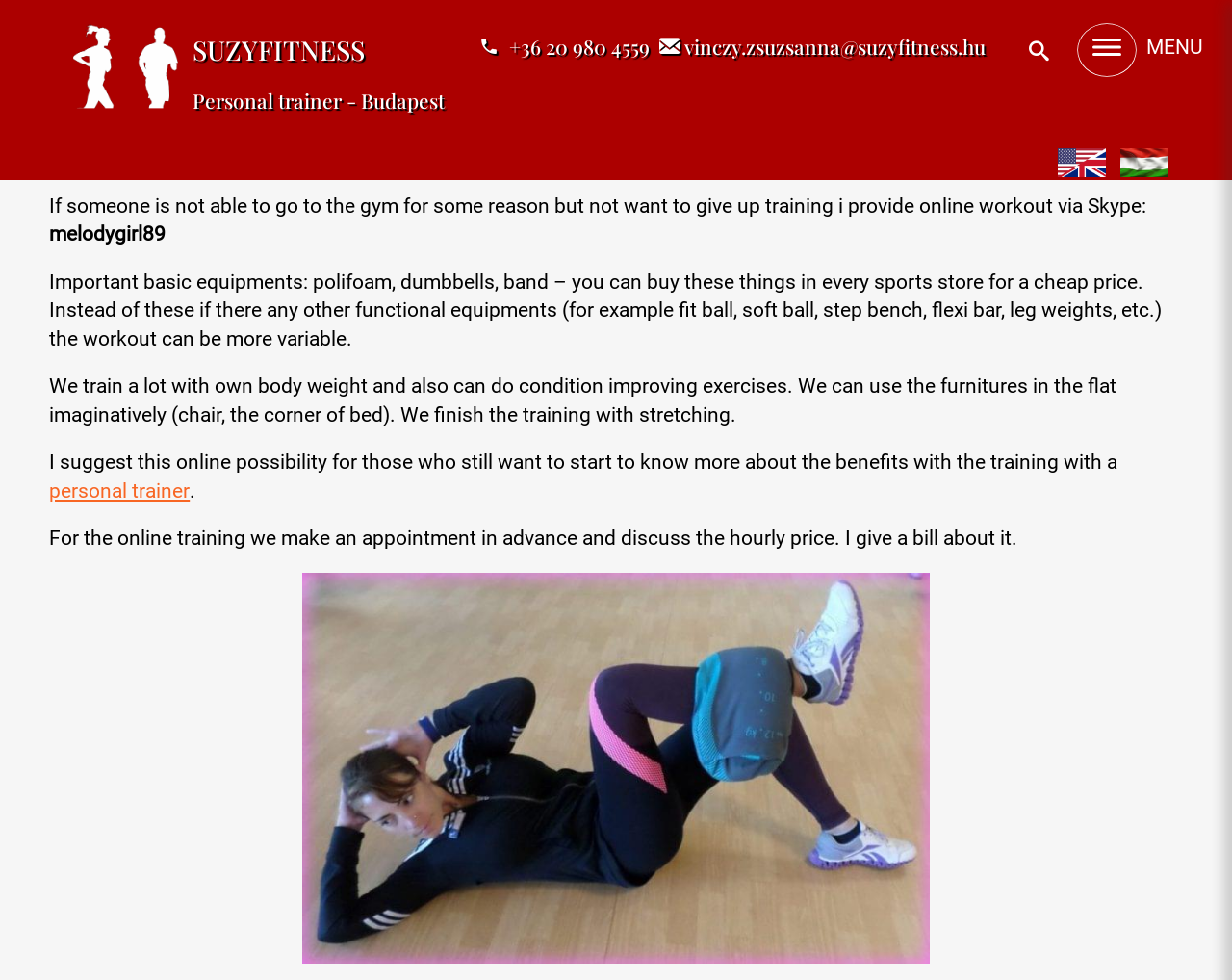How does the online training session end?
Using the visual information, reply with a single word or short phrase.

With stretching